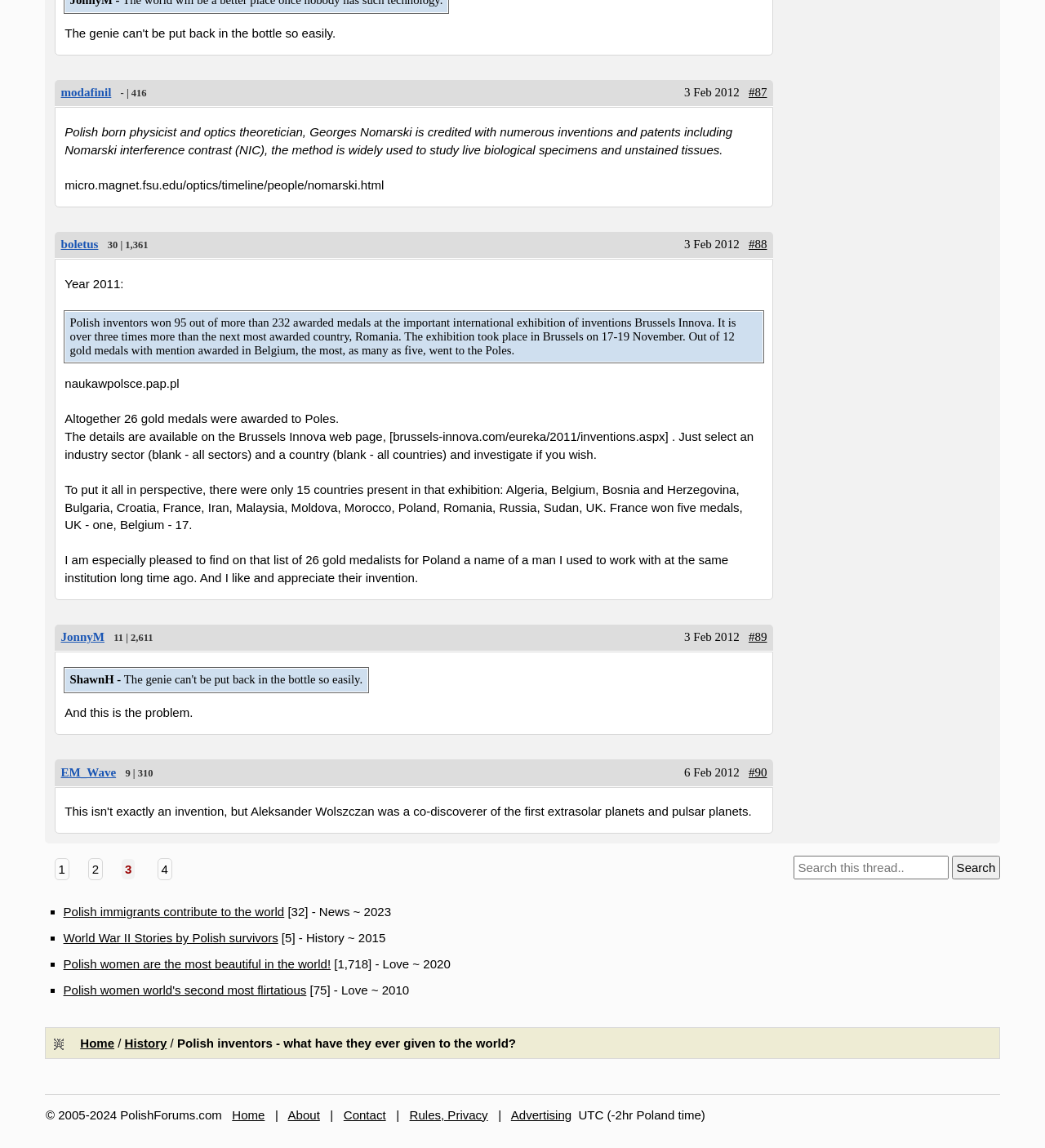Determine the bounding box coordinates of the clickable area required to perform the following instruction: "View the next page". The coordinates should be represented as four float numbers between 0 and 1: [left, top, right, bottom].

[0.151, 0.748, 0.164, 0.767]